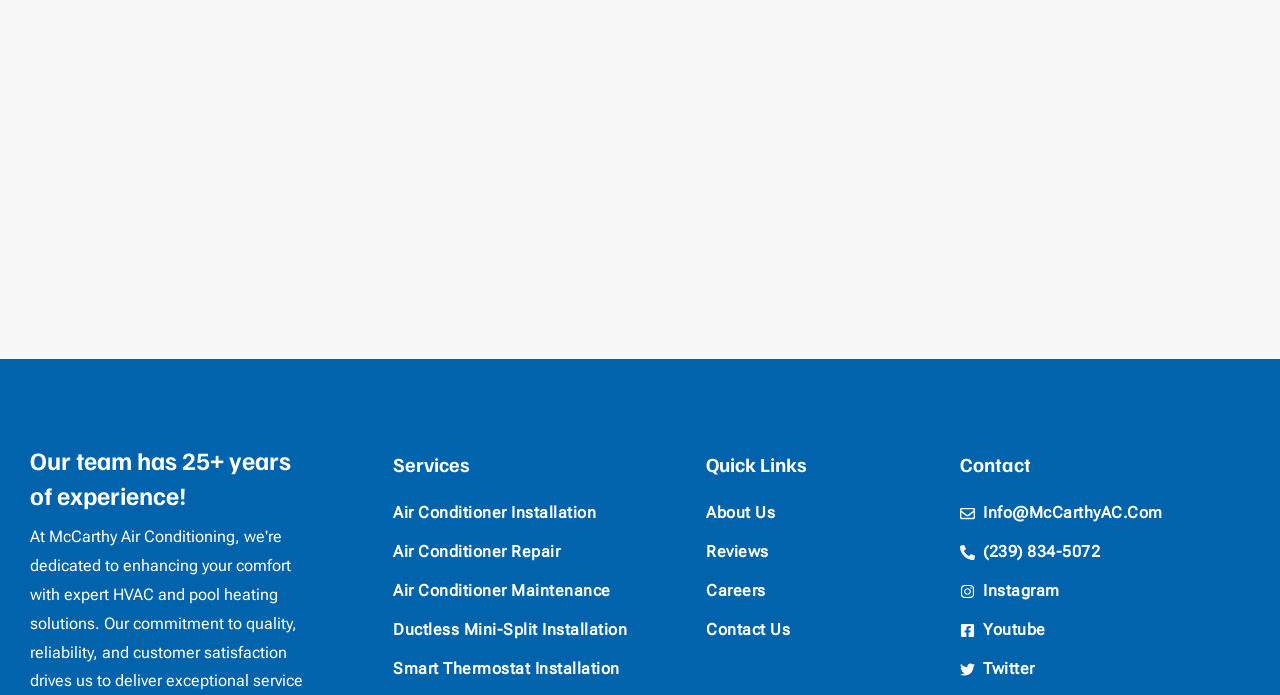Specify the bounding box coordinates of the area to click in order to execute this command: 'Get more information about services'. The coordinates should consist of four float numbers ranging from 0 to 1, and should be formatted as [left, top, right, bottom].

[0.307, 0.65, 0.367, 0.687]